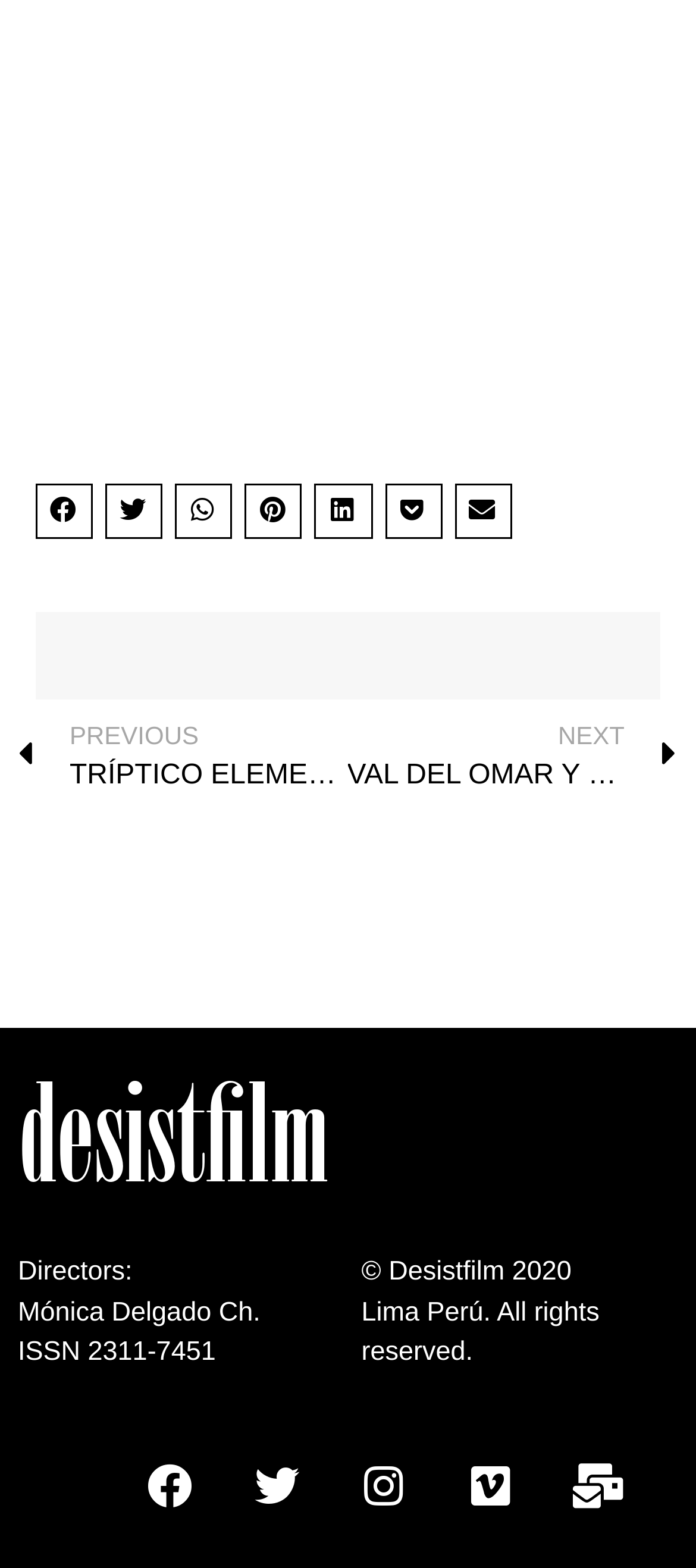Please specify the bounding box coordinates of the region to click in order to perform the following instruction: "Check Privacy Policy".

None